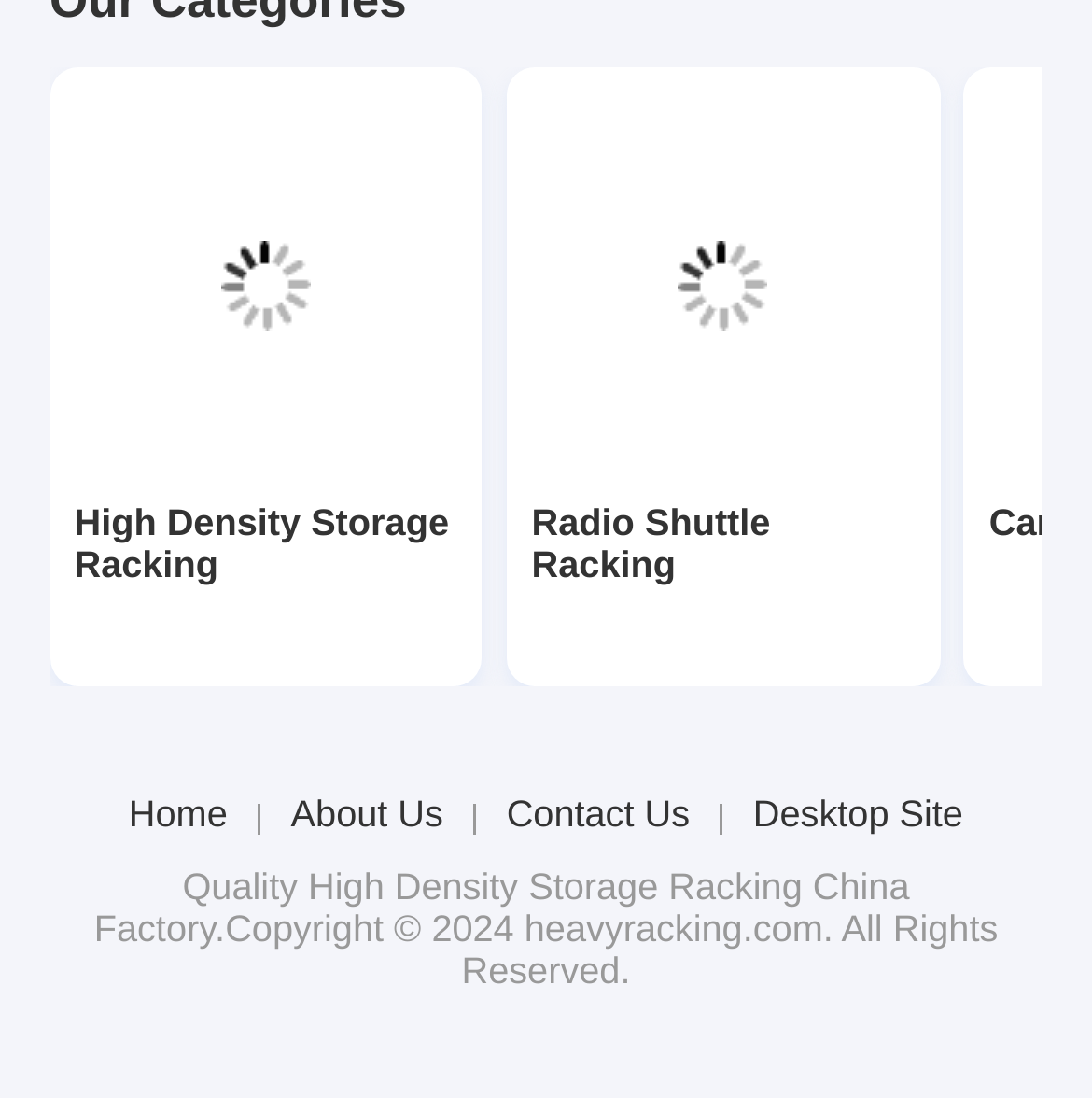Indicate the bounding box coordinates of the element that needs to be clicked to satisfy the following instruction: "Click on High Density Storage Racking". The coordinates should be four float numbers between 0 and 1, i.e., [left, top, right, bottom].

[0.068, 0.085, 0.419, 0.434]